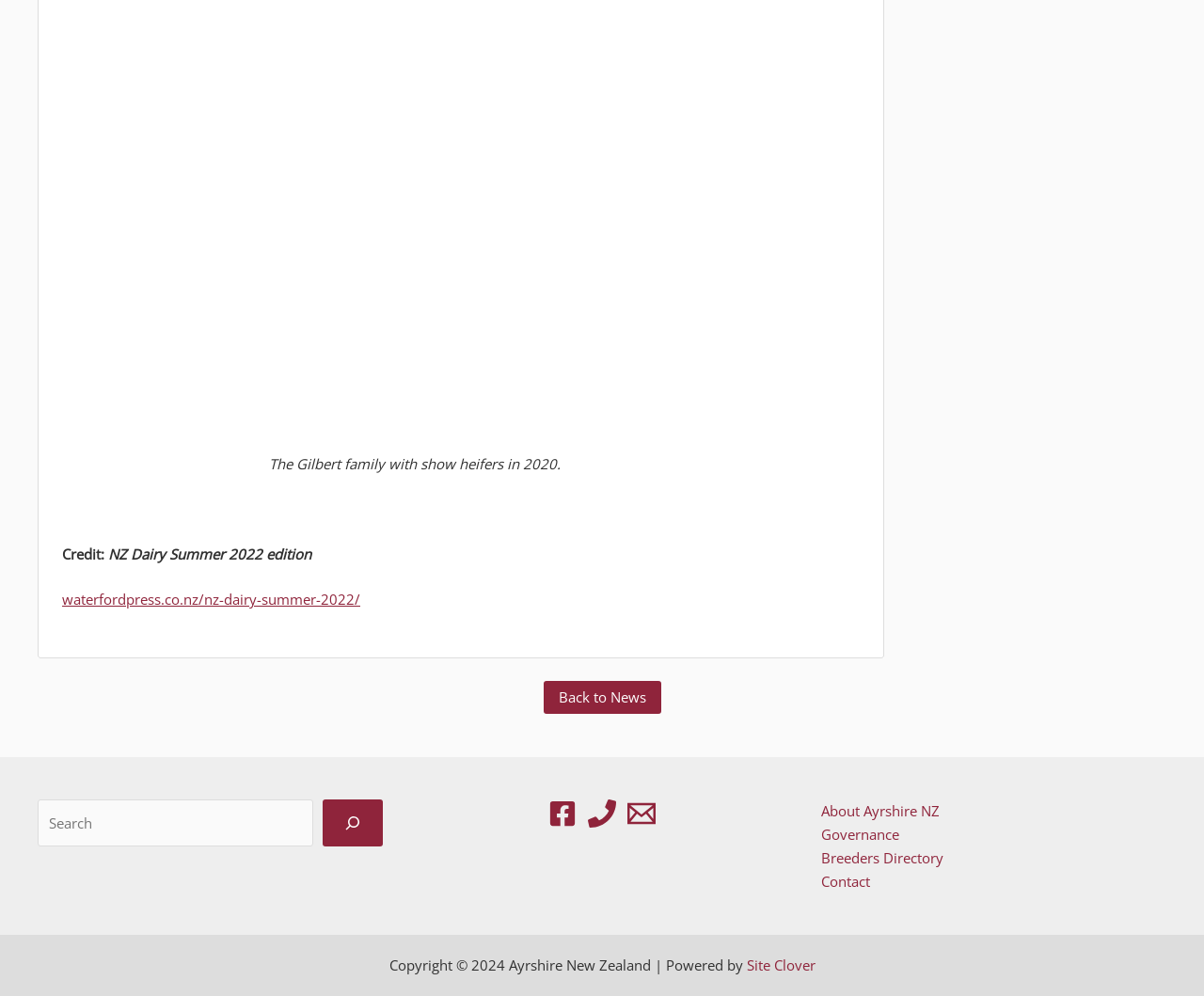Using the provided element description: "name="s" placeholder="Search"", identify the bounding box coordinates. The coordinates should be four floats between 0 and 1 in the order [left, top, right, bottom].

[0.031, 0.803, 0.26, 0.849]